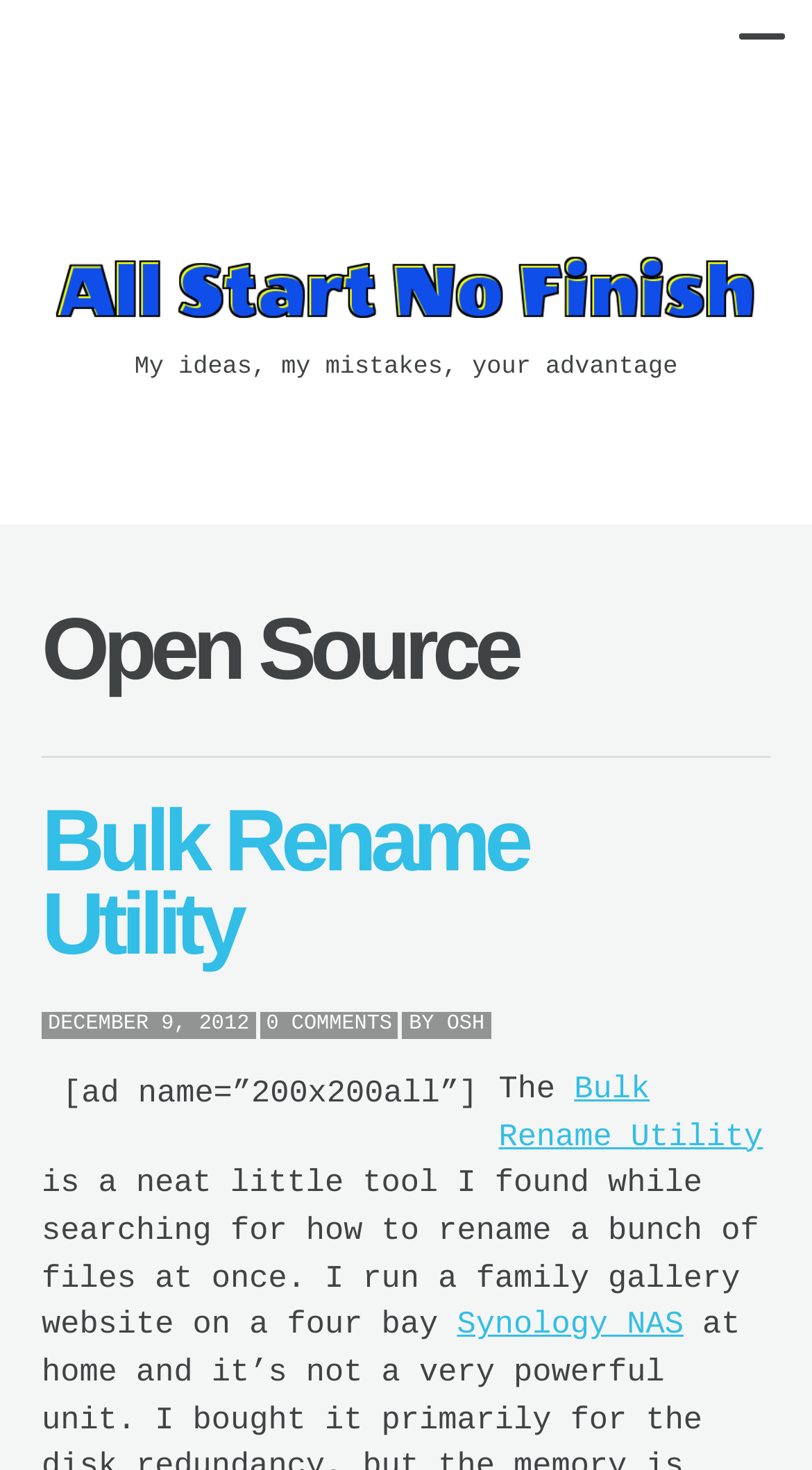Determine the bounding box coordinates for the element that should be clicked to follow this instruction: "Read the article". The coordinates should be given as four float numbers between 0 and 1, in the format [left, top, right, bottom].

[0.051, 0.414, 0.949, 0.515]